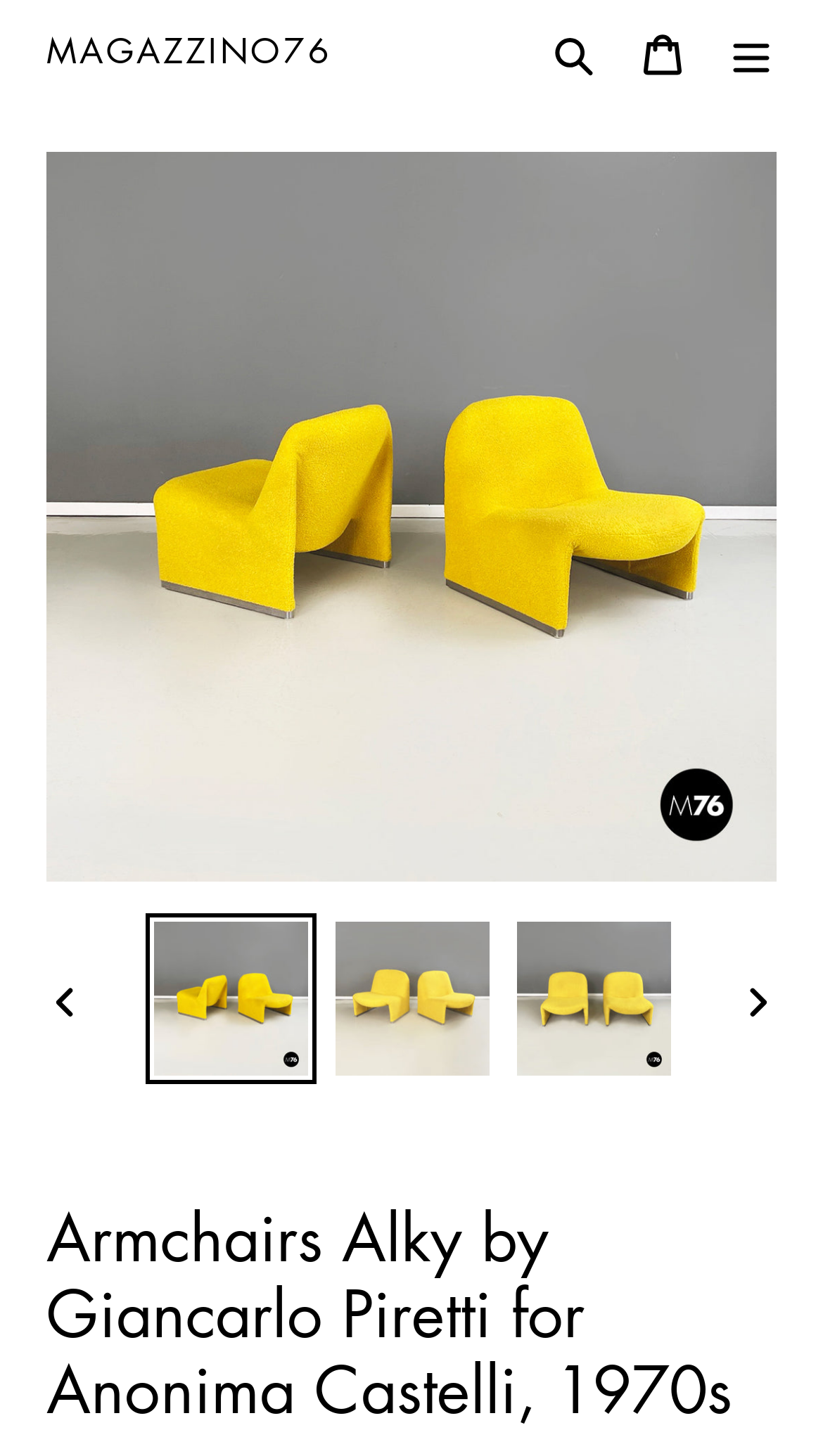Analyze the image and answer the question with as much detail as possible: 
How many images are available for the armchair?

I counted the number of options with the text 'Load image into Gallery viewer, Armchairs Alky by Giancarlo Piretti for Anonima Castelli, 1970s' which are 3, indicating that there are 3 images available for the armchair.